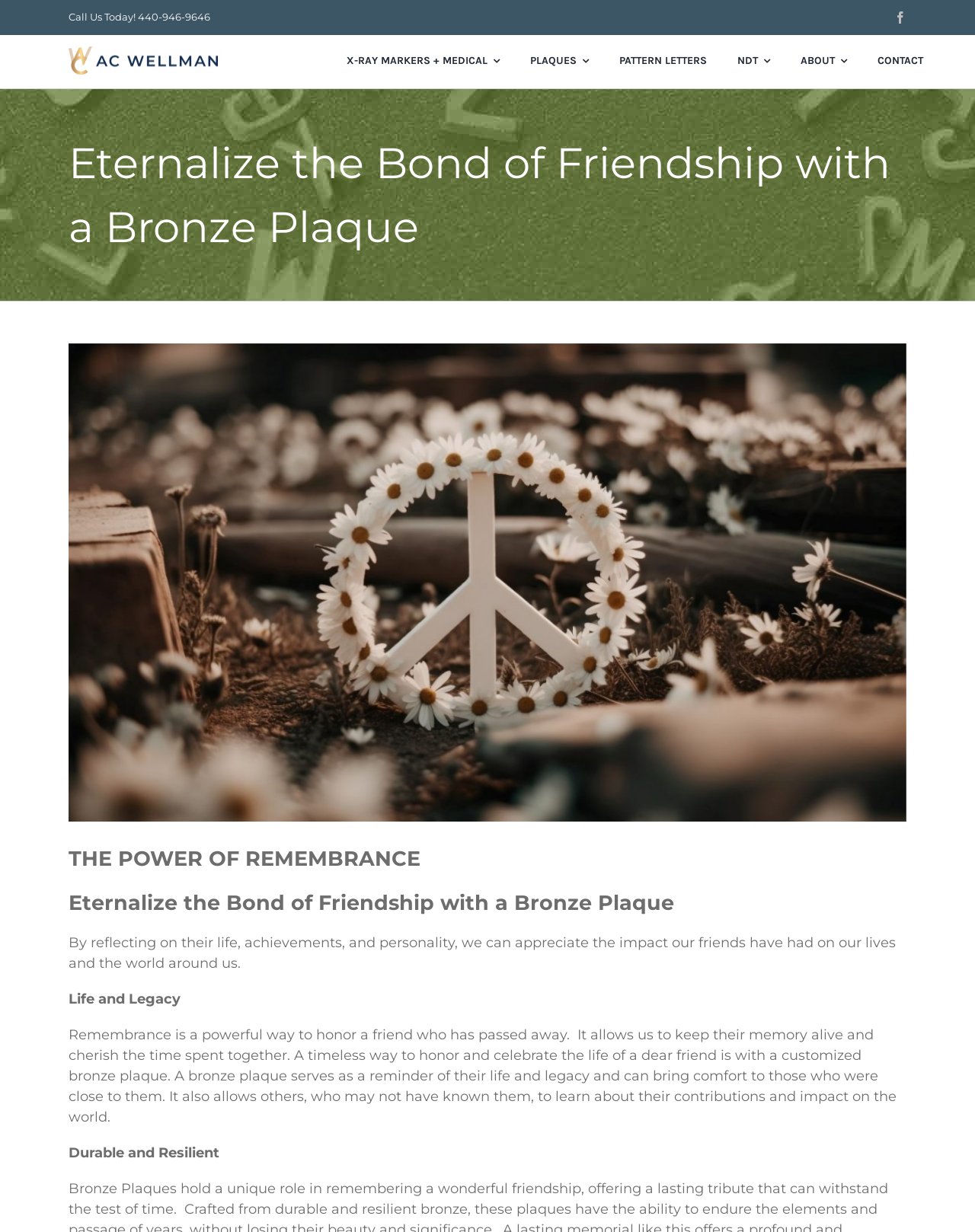Create a detailed summary of all the visual and textual information on the webpage.

The webpage is about AC Wellman, a supplier of x-ray markers, medical products, and plaques, with a focus on eternalizing the bond of friendship with a bronze plaque. 

At the top left of the page, there is a call-to-action "Call Us Today!" with a phone number "440-946-9646" next to it. On the top right, there are social media links, including a Facebook link. 

Below the top section, there is a horizontal logo of AC Wellman, followed by a main navigation menu with six links: "X-RAY MARKERS + MEDICAL", "PLAQUES", "PATTERN LETTERS", "NDT", "ABOUT", and "CONTACT". 

The main content of the page is divided into sections. The first section has a heading "Eternalize the Bond of Friendship with a Bronze Plaque" and a subheading "THE POWER OF REMEMBRANCE Eternalize the Bond of Friendship with a Bronze Plaque". 

Below the headings, there is a paragraph of text describing the importance of remembrance and how a bronze plaque can be a powerful way to honor a friend who has passed away. 

The next section has a heading "Life and Legacy" and a longer paragraph of text explaining how a bronze plaque can serve as a reminder of a person's life and legacy. 

Finally, there is a section with a heading "Durable and Resilient" and a link to go back to the top of the page at the bottom right corner.